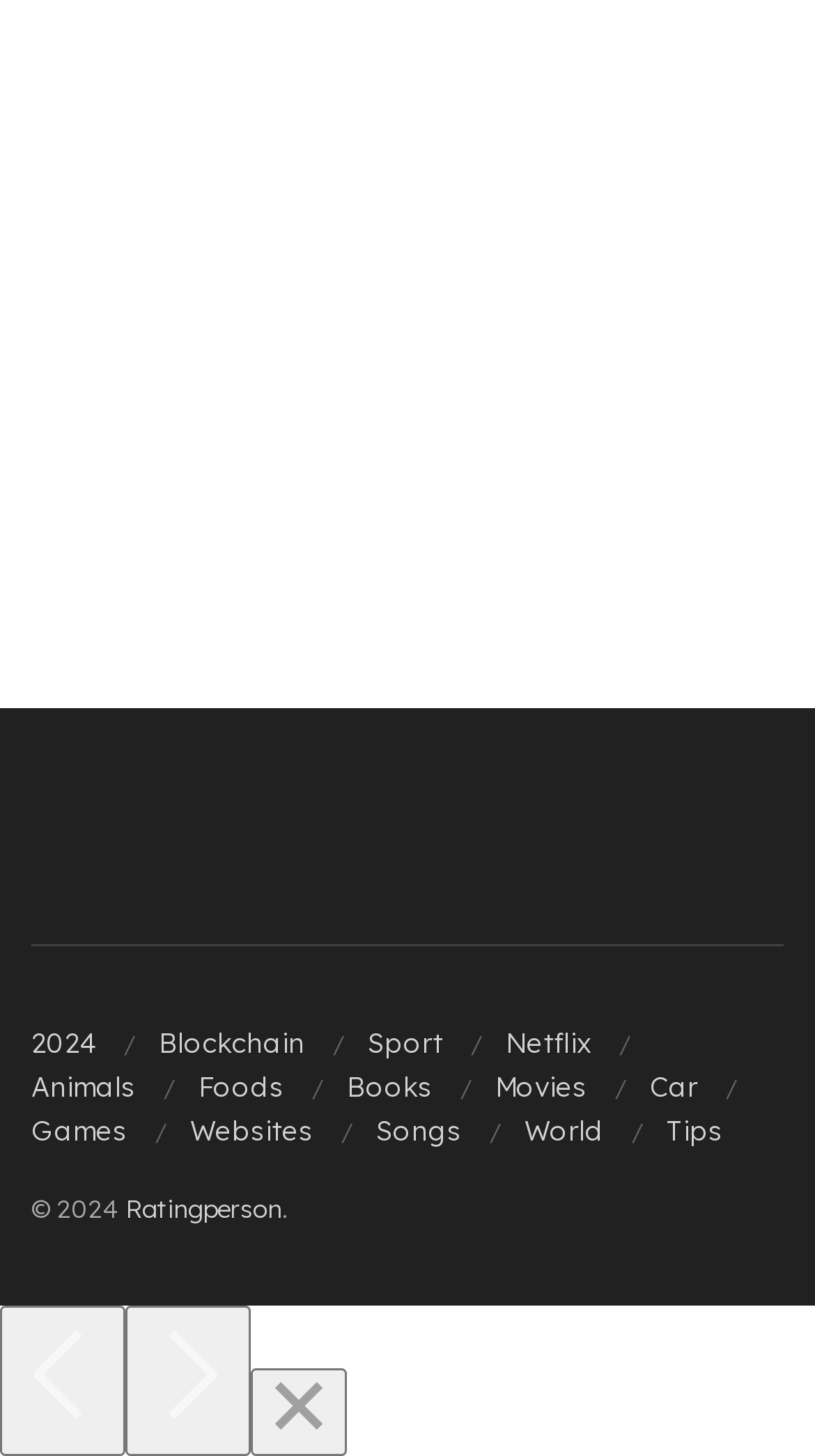What is the category above Games?
Respond to the question with a single word or phrase according to the image.

Foods